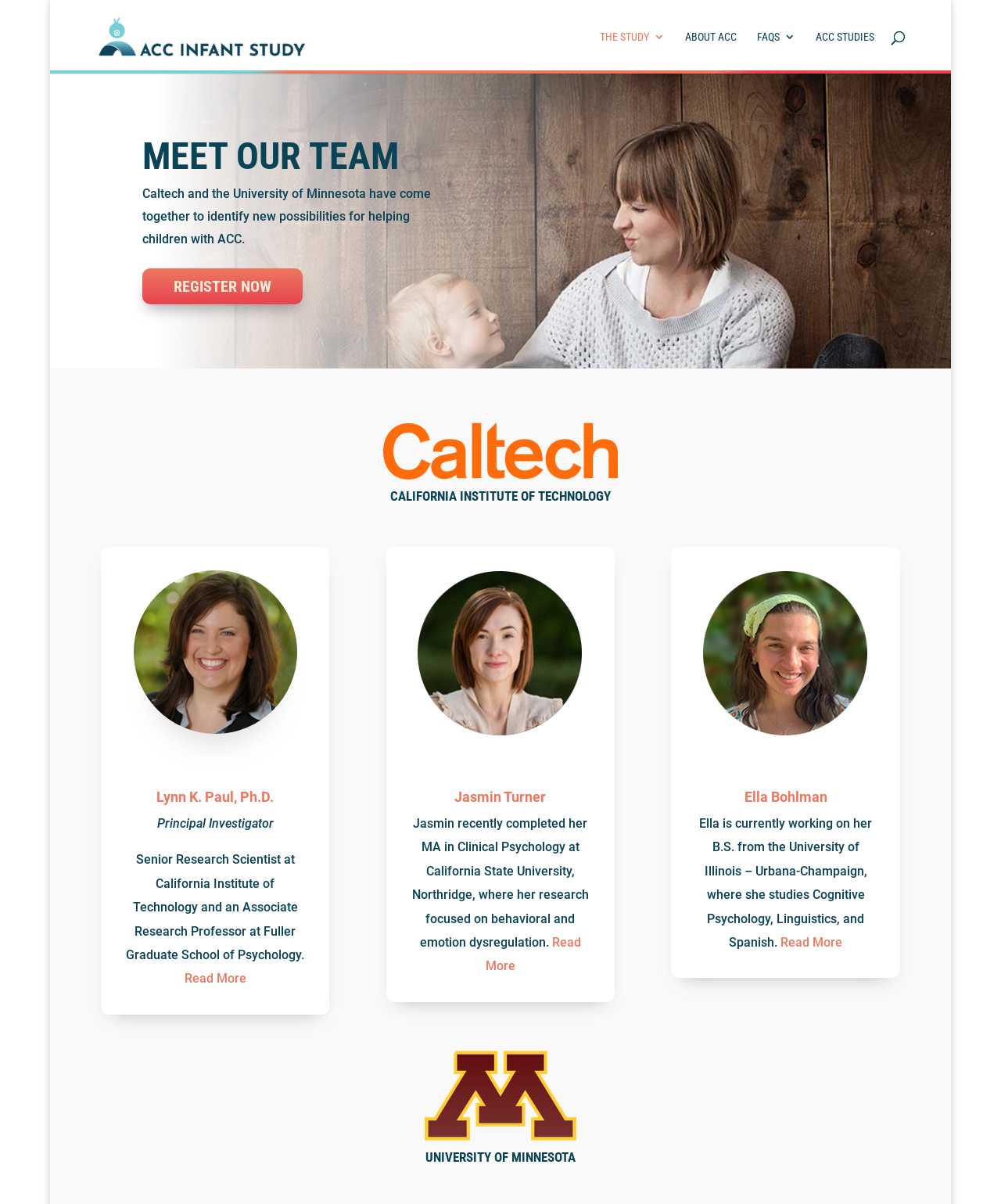Identify the bounding box coordinates of the clickable region to carry out the given instruction: "Register now".

[0.142, 0.223, 0.302, 0.253]